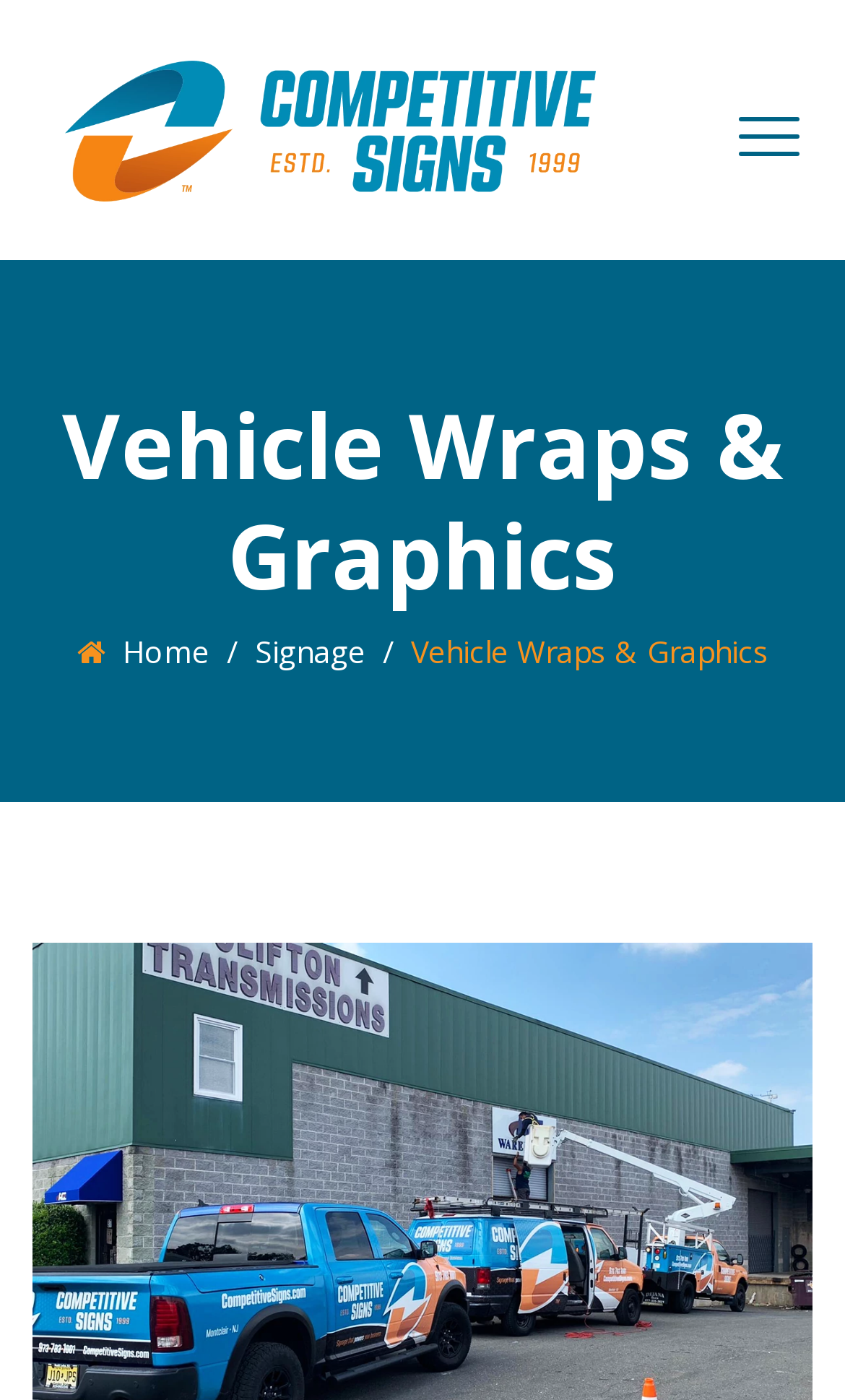What is the company name? Look at the image and give a one-word or short phrase answer.

Competitive Signs